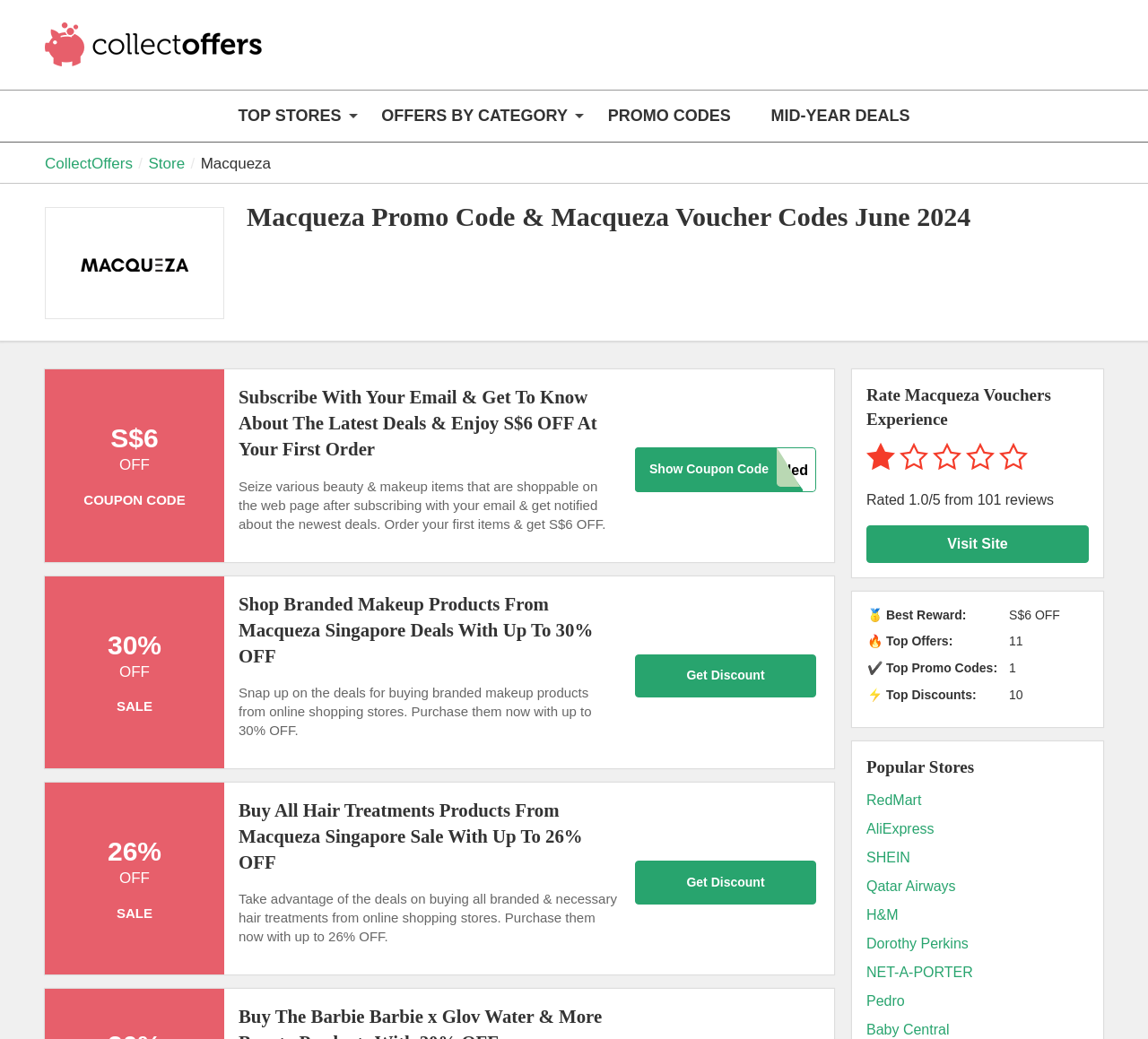Please provide the bounding box coordinates in the format (top-left x, top-left y, bottom-right x, bottom-right y). Remember, all values are floating point numbers between 0 and 1. What is the bounding box coordinate of the region described as: Offers by Category

[0.332, 0.087, 0.494, 0.136]